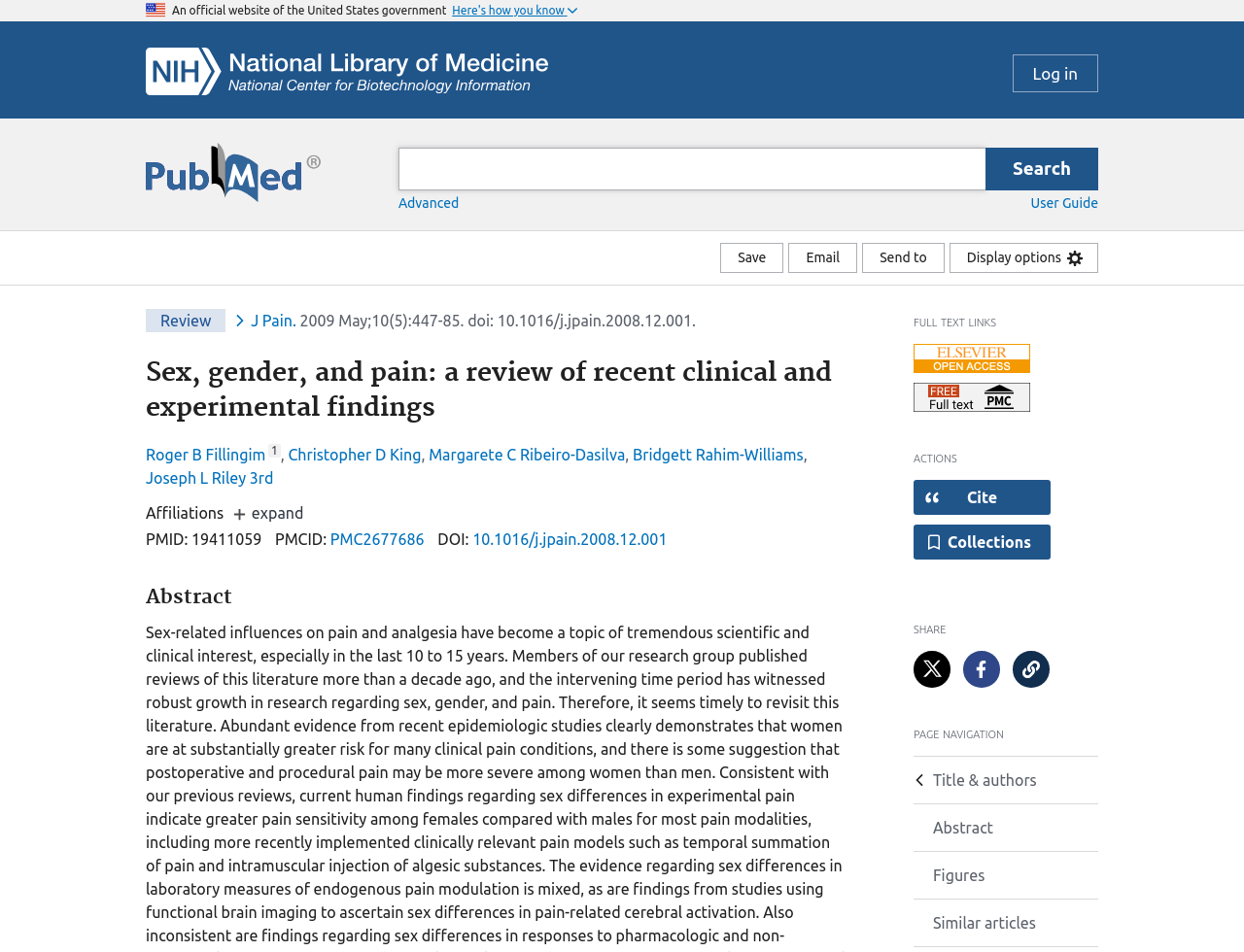Identify the bounding box coordinates for the UI element described as follows: Margarete C Ribeiro-Dasilva. Use the format (top-left x, top-left y, bottom-right x, bottom-right y) and ensure all values are floating point numbers between 0 and 1.

[0.345, 0.468, 0.503, 0.487]